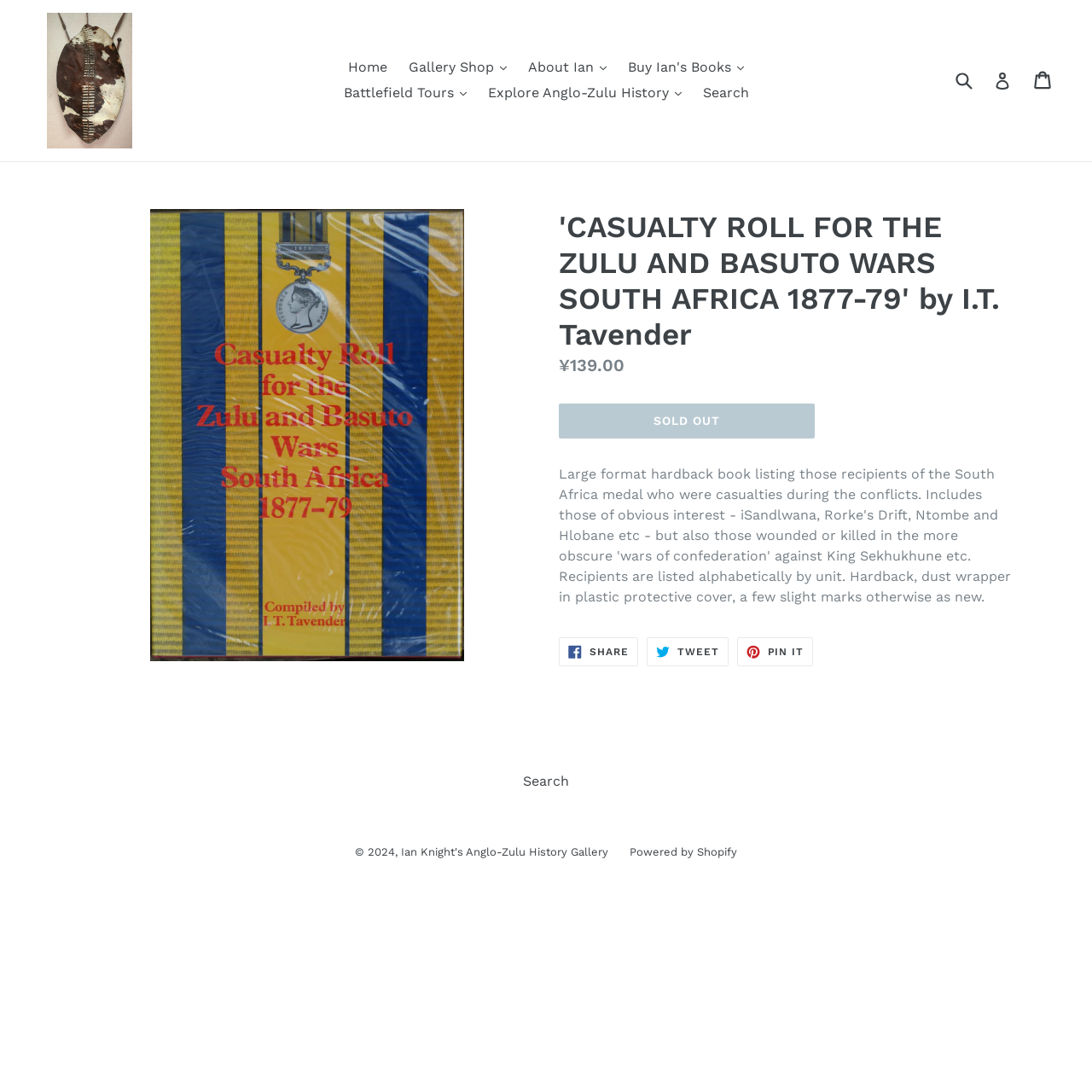Using the webpage screenshot and the element description Home, determine the bounding box coordinates. Specify the coordinates in the format (top-left x, top-left y, bottom-right x, bottom-right y) with values ranging from 0 to 1.

[0.311, 0.05, 0.362, 0.074]